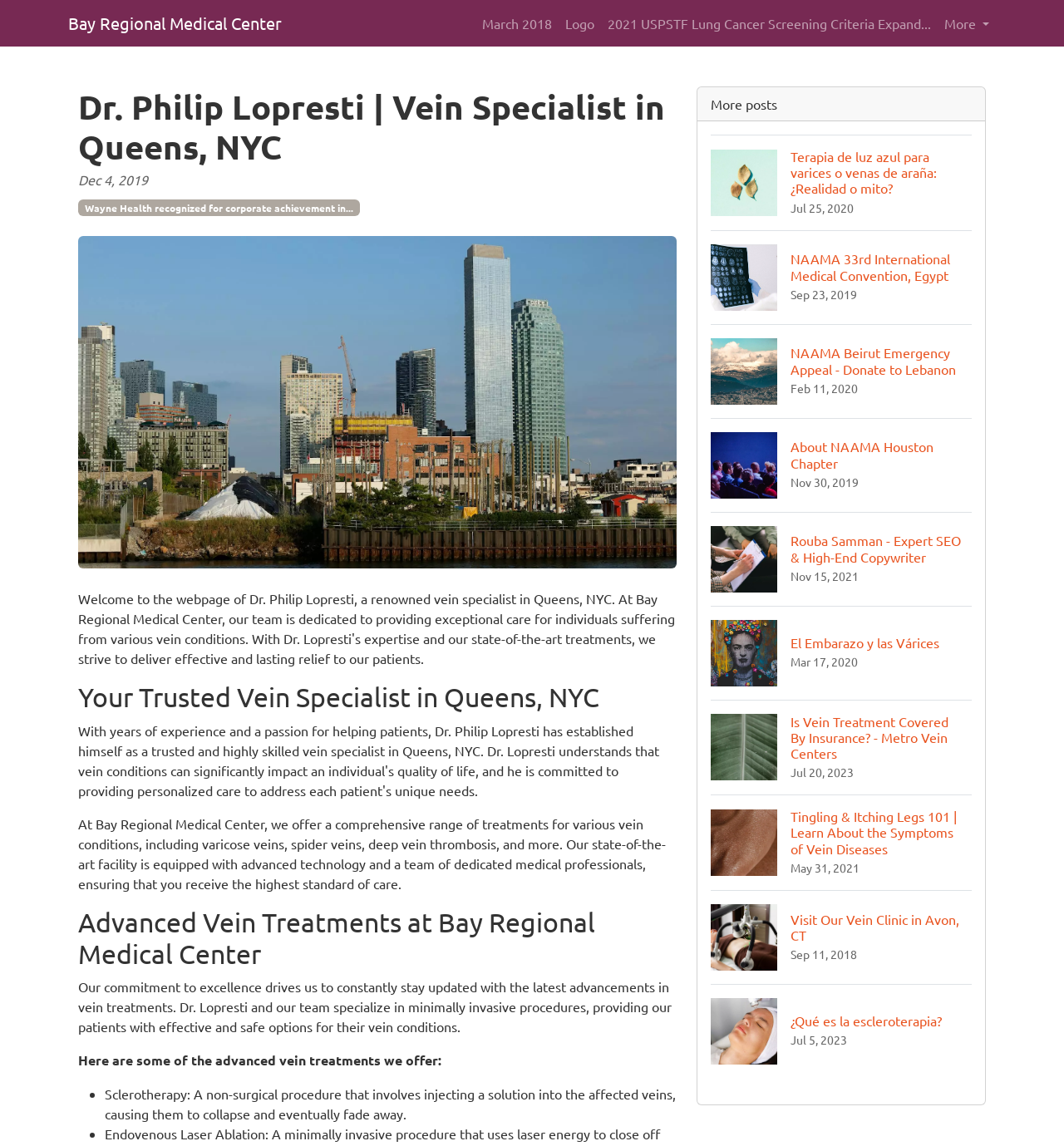Please identify the bounding box coordinates for the region that you need to click to follow this instruction: "Read more about Dr. Philip Lopresti".

[0.881, 0.006, 0.936, 0.035]